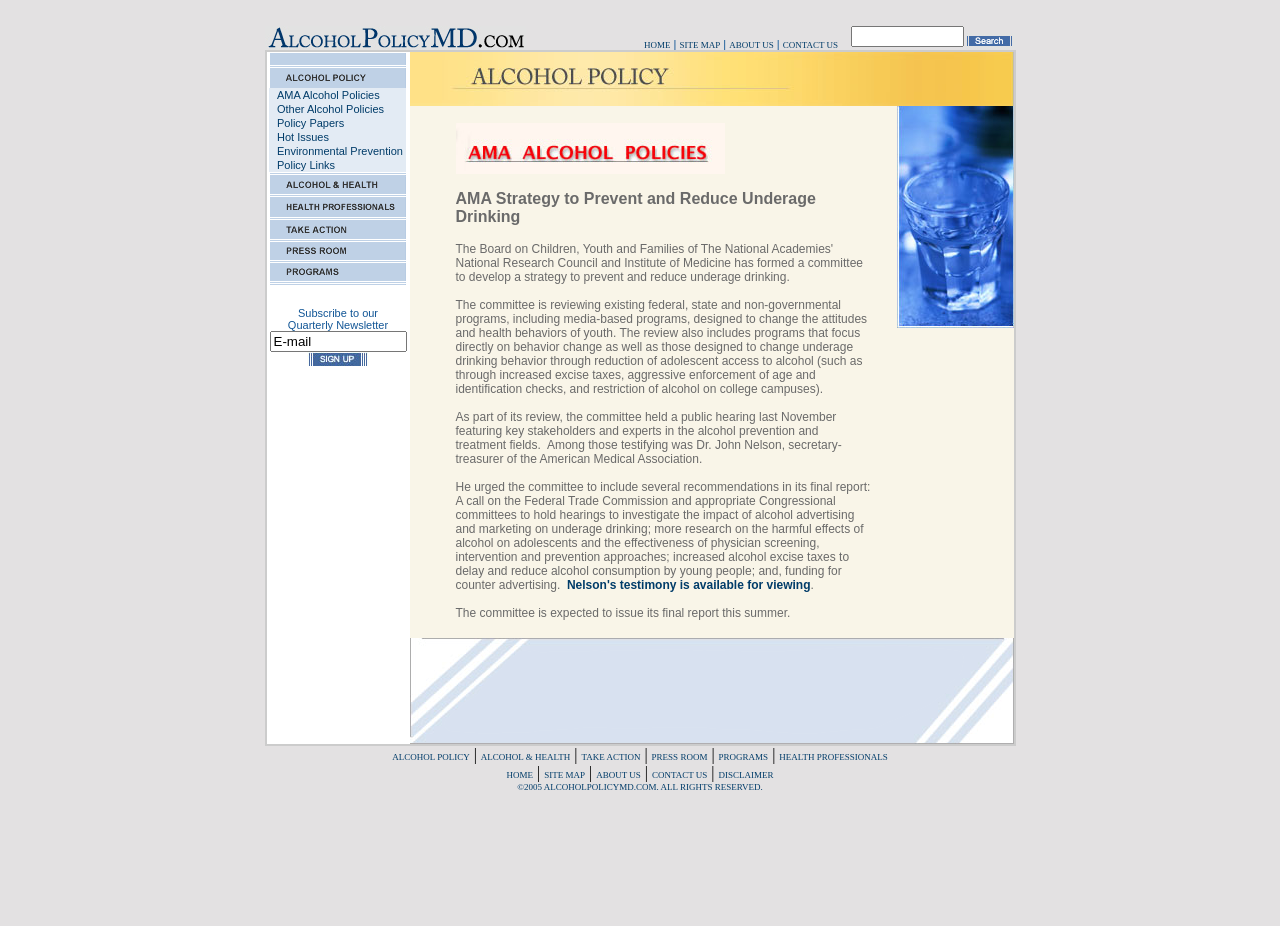Could you specify the bounding box coordinates for the clickable section to complete the following instruction: "Click on 'Home'"?

None